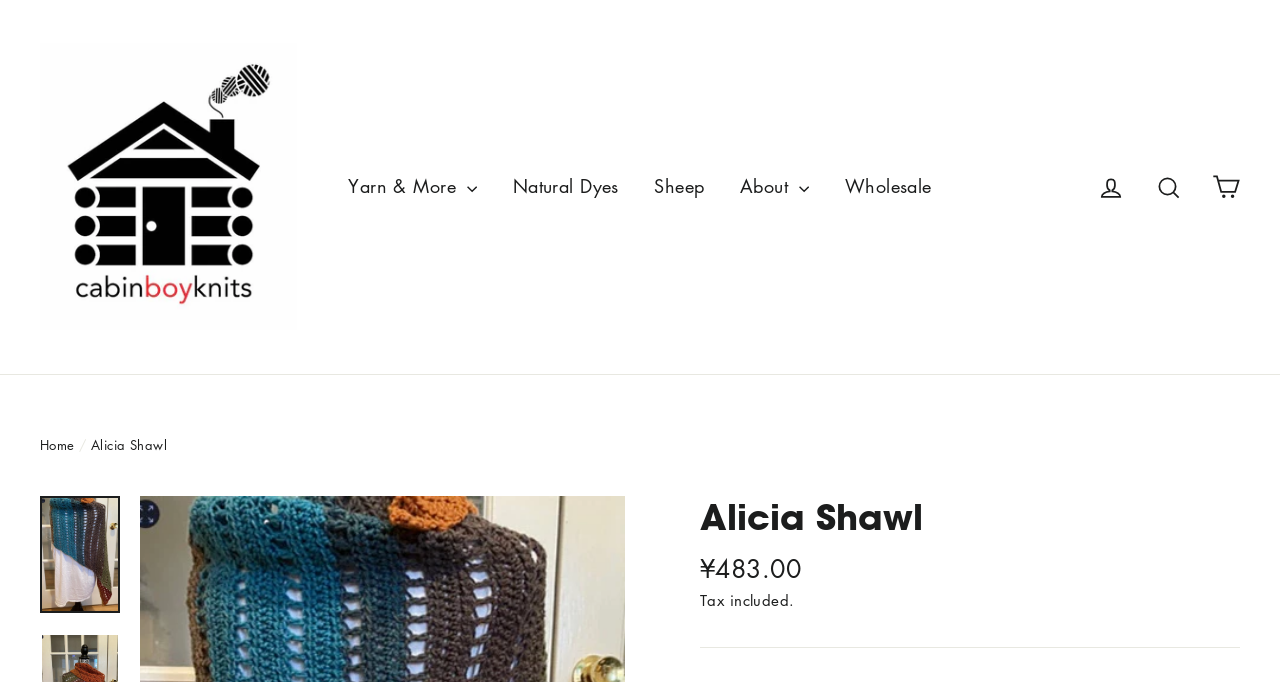Using the elements shown in the image, answer the question comprehensively: What is the purpose of the shawl?

I inferred the answer by understanding the context of the webpage, which seems to be a product page, and the meta description that mentions the purpose of the shawl.